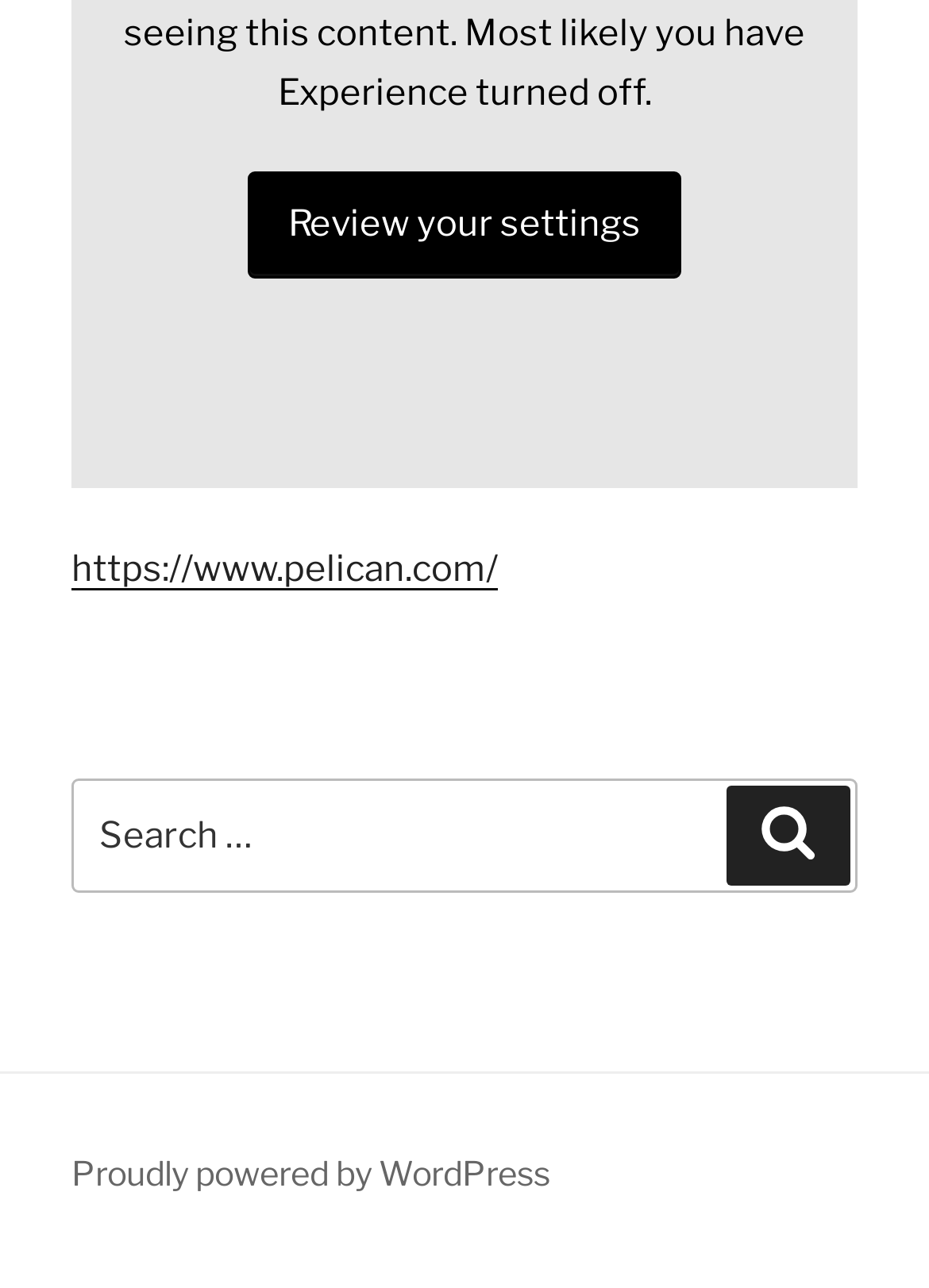Respond to the following question with a brief word or phrase:
What is the purpose of the search box?

To search the blog